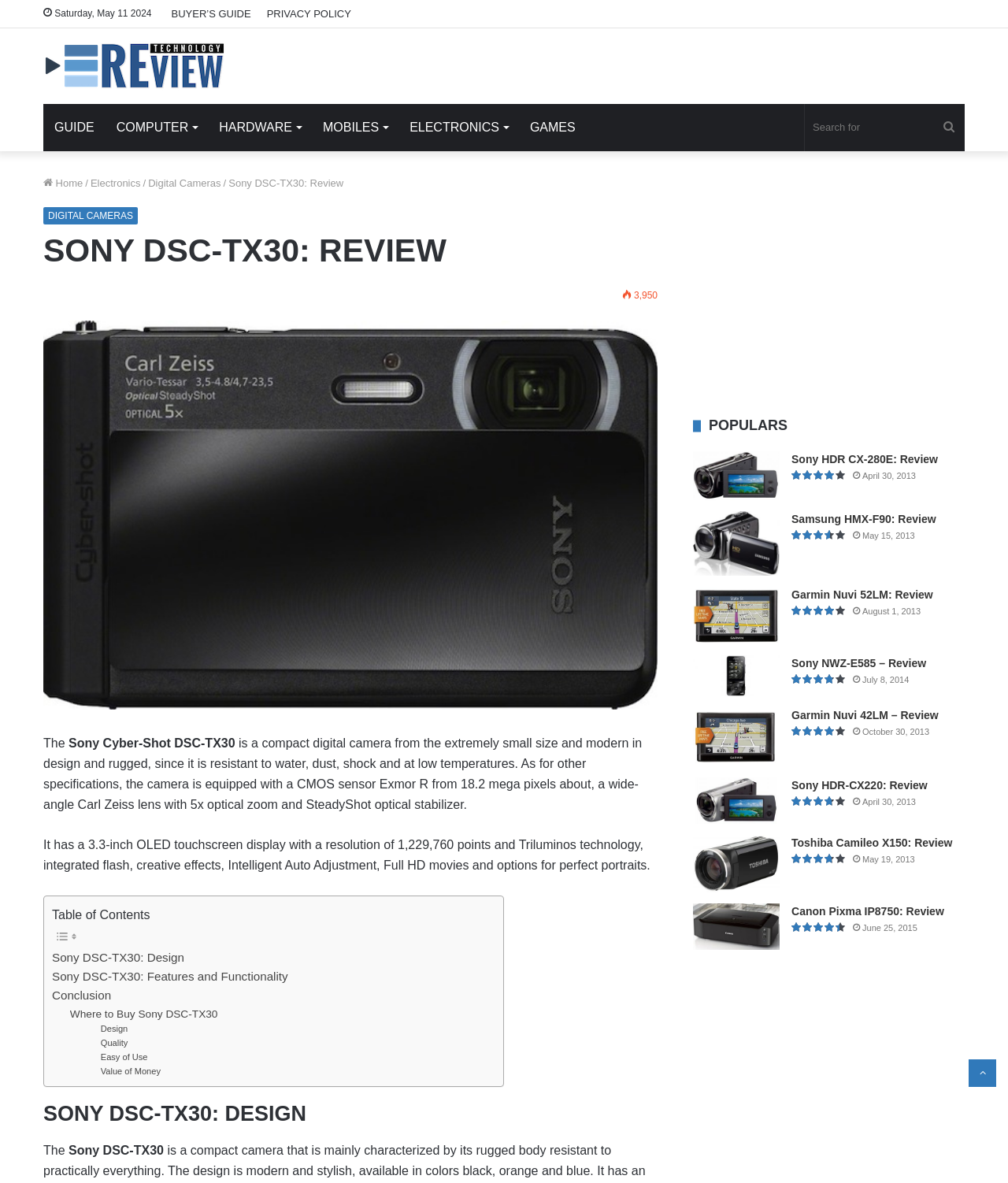Specify the bounding box coordinates of the area that needs to be clicked to achieve the following instruction: "View the Sony HDR CX-280E review".

[0.688, 0.382, 0.773, 0.423]